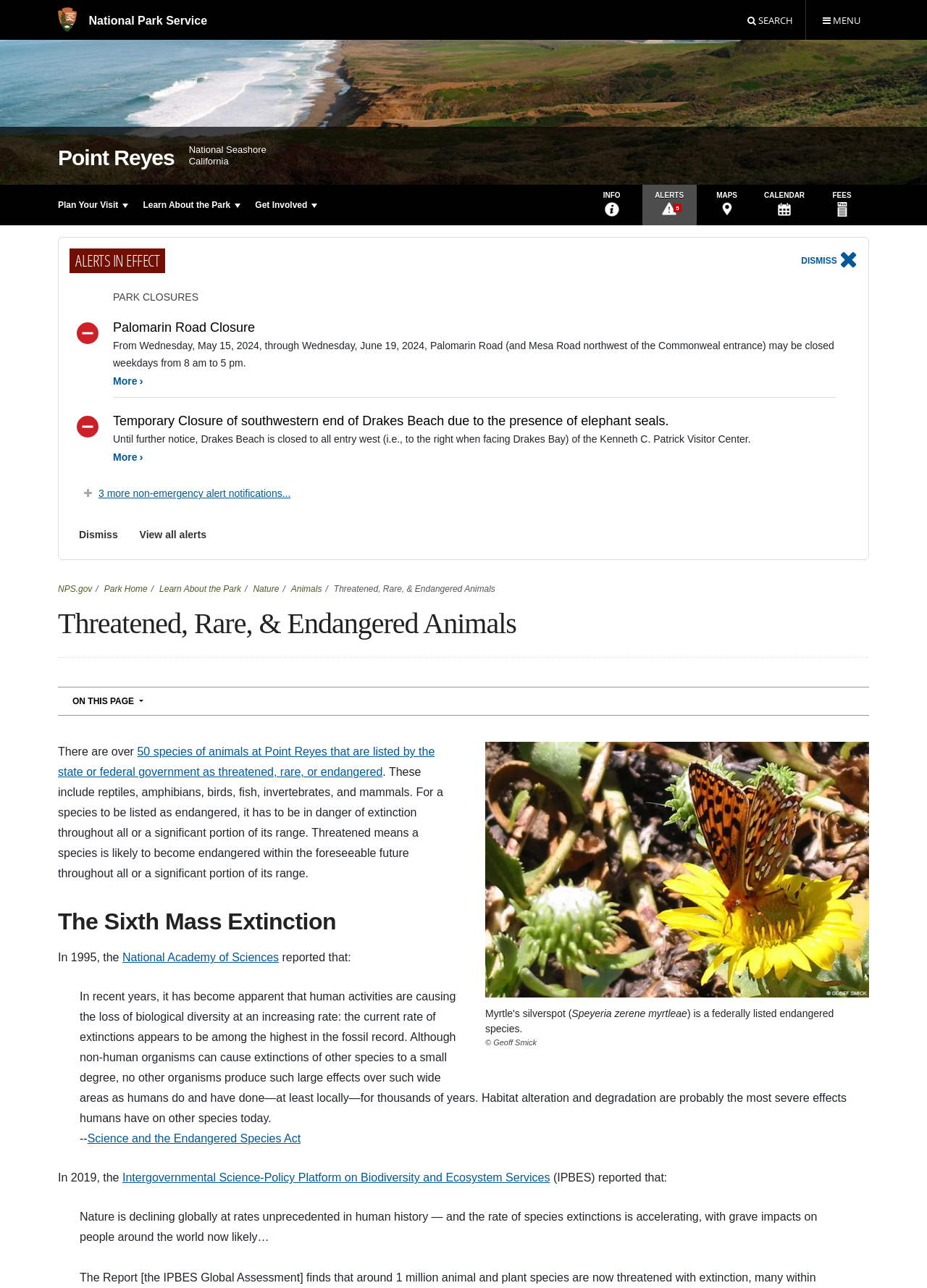Give a detailed overview of the webpage's appearance and contents.

The webpage is about Threatened, Rare, and Endangered Animals at Point Reyes National Seashore. At the top, there is a search bar and a menu button on the right side. Below that, there is a header section with links to "Plan Your Visit", "Learn About the Park", and "Get Involved". 

On the left side, there are links to "INFO", "ALERTS", "MAPS", "CALENDAR", and "FEES". Below that, there is a dialog box displaying alerts notifications, including two alert notifications about park closures and three more non-emergency alert notifications.

The main content of the webpage starts with a heading "Threatened, Rare, & Endangered Animals" followed by a figure of an orange-colored butterfly on a yellow flower, which is a federally listed endangered species. The text explains that there are over 50 species of animals at Point Reyes that are listed by the state or federal government as threatened, rare, or endangered.

The webpage then discusses the sixth mass extinction, citing reports from the National Academy of Sciences and the Intergovernmental Science-Policy Platform on Biodiversity and Ecosystem Services (IPBES) about the alarming rate of species extinctions caused by human activities.